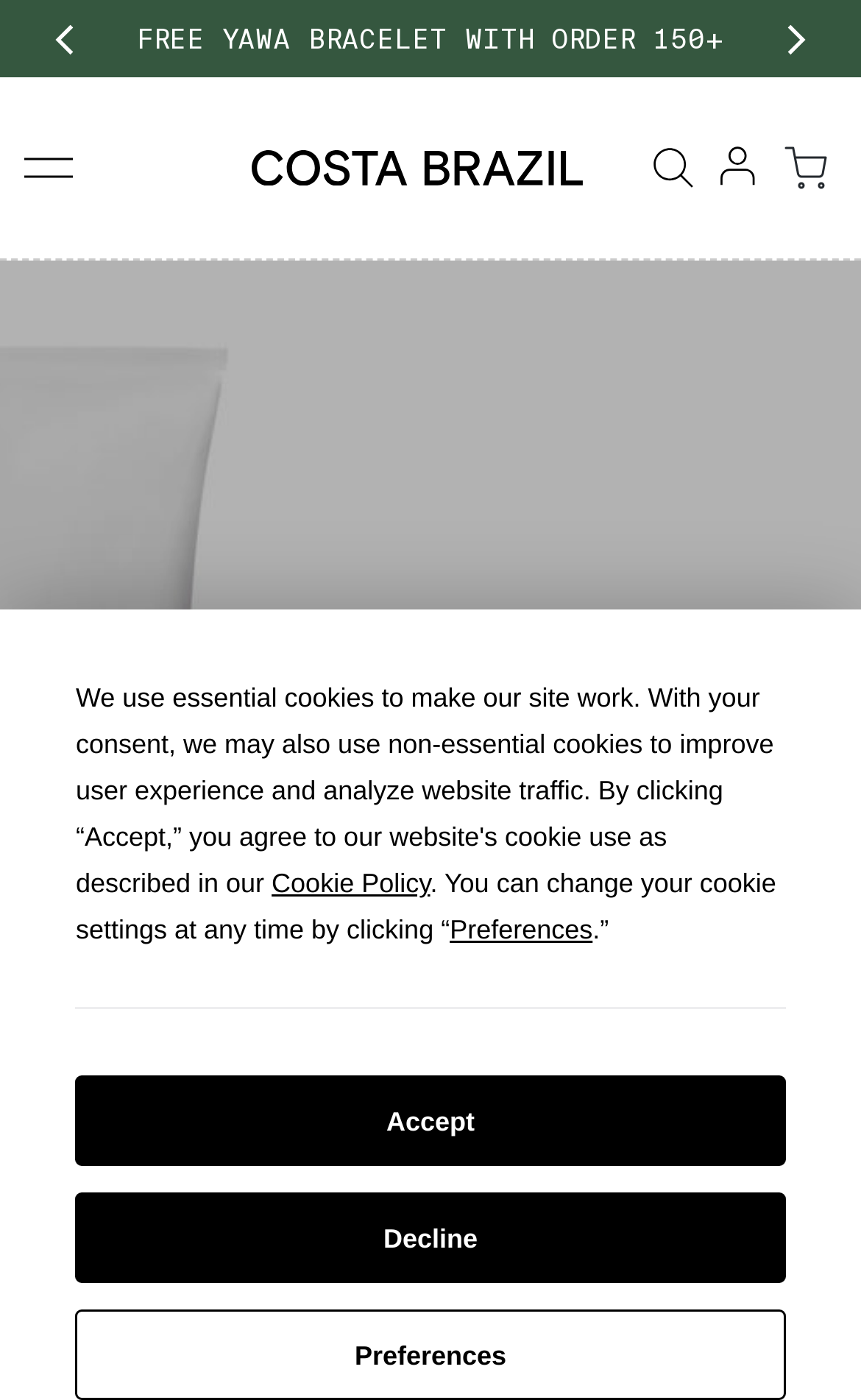Predict the bounding box of the UI element that fits this description: "Preferences".

[0.522, 0.653, 0.688, 0.675]